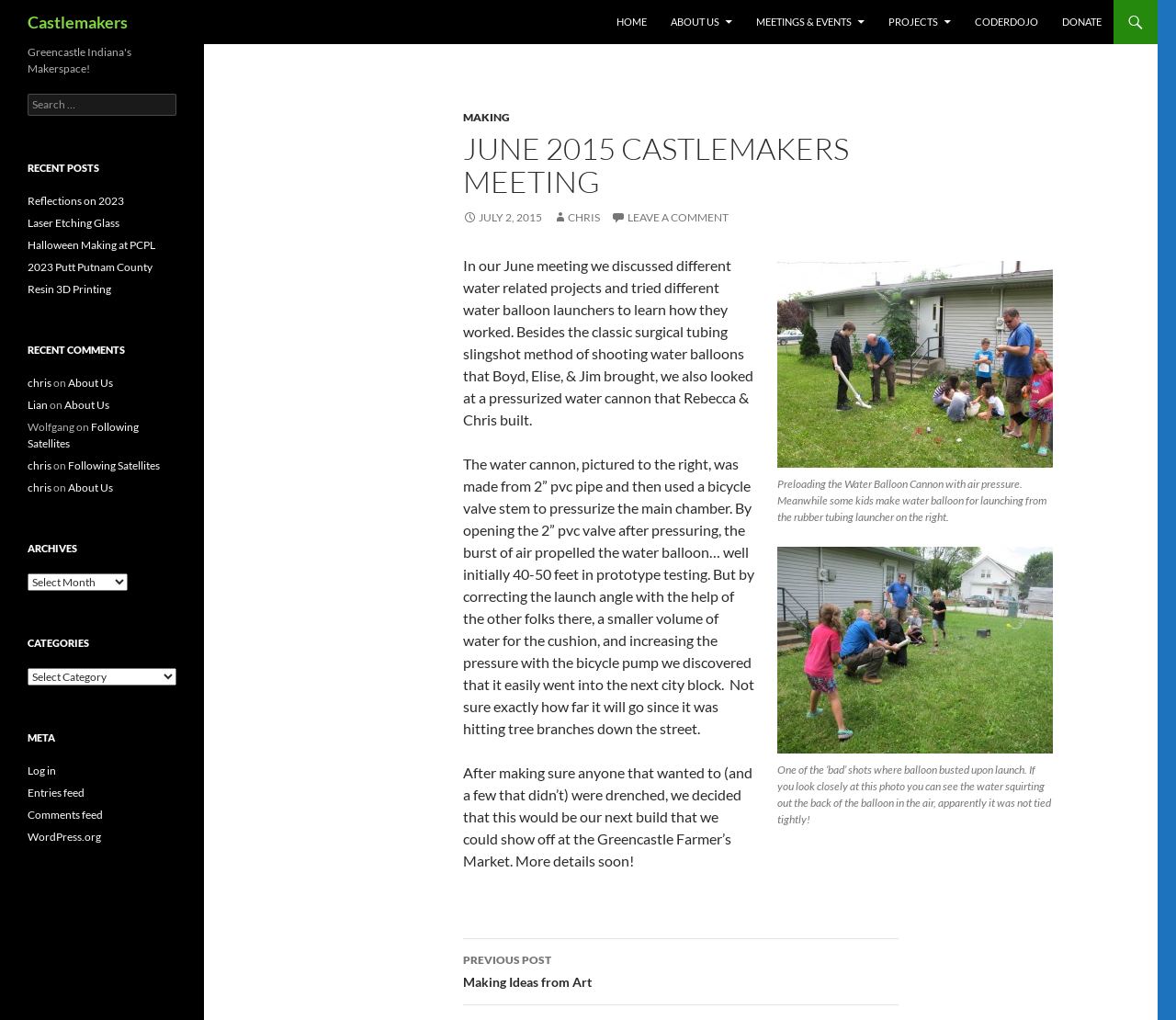Please identify the bounding box coordinates of the area that needs to be clicked to fulfill the following instruction: "Click the link to Reflections on 2023."

[0.023, 0.19, 0.105, 0.204]